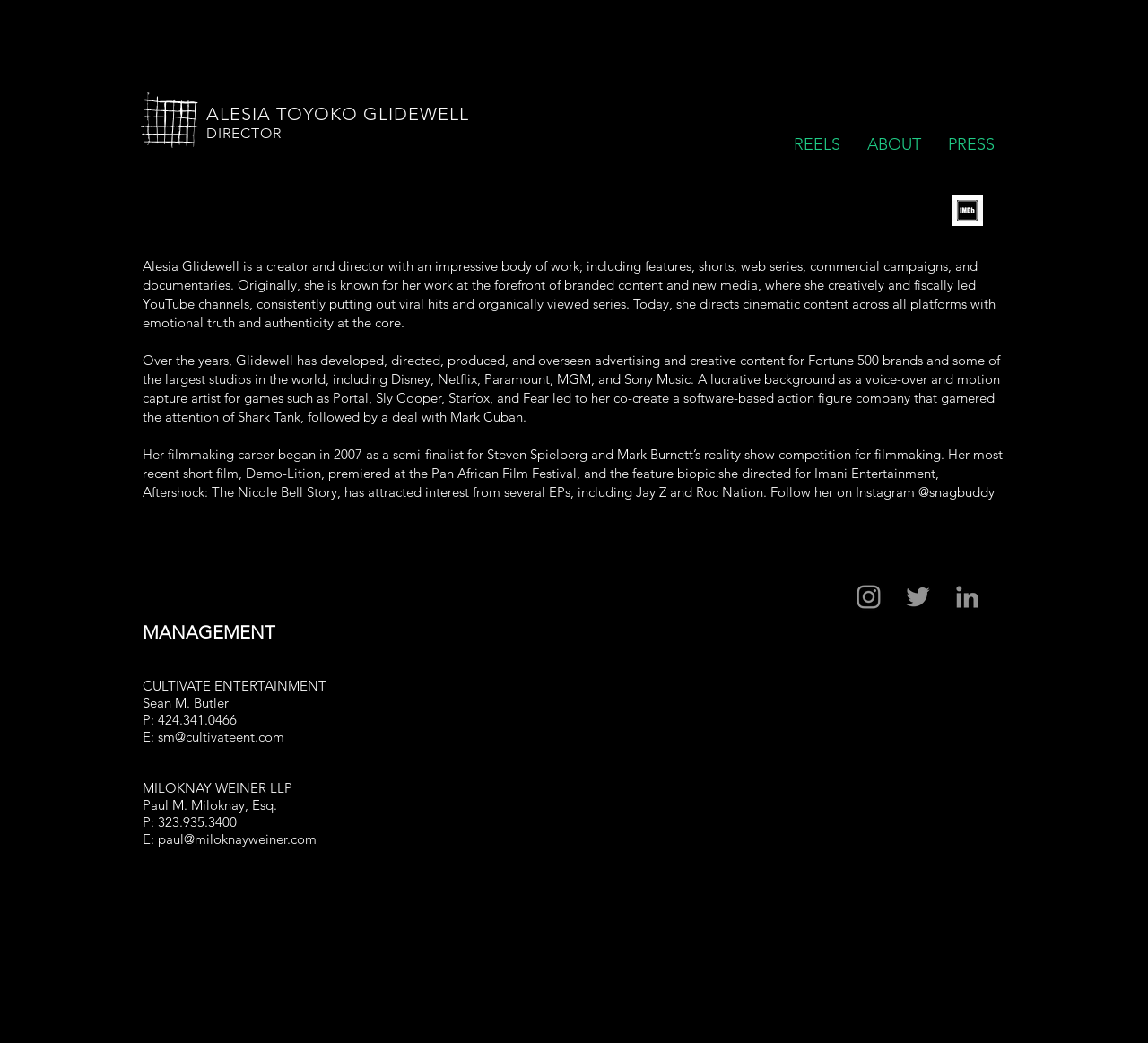Please locate the bounding box coordinates of the element's region that needs to be clicked to follow the instruction: "Visit the REELS page". The bounding box coordinates should be provided as four float numbers between 0 and 1, i.e., [left, top, right, bottom].

[0.68, 0.128, 0.744, 0.149]